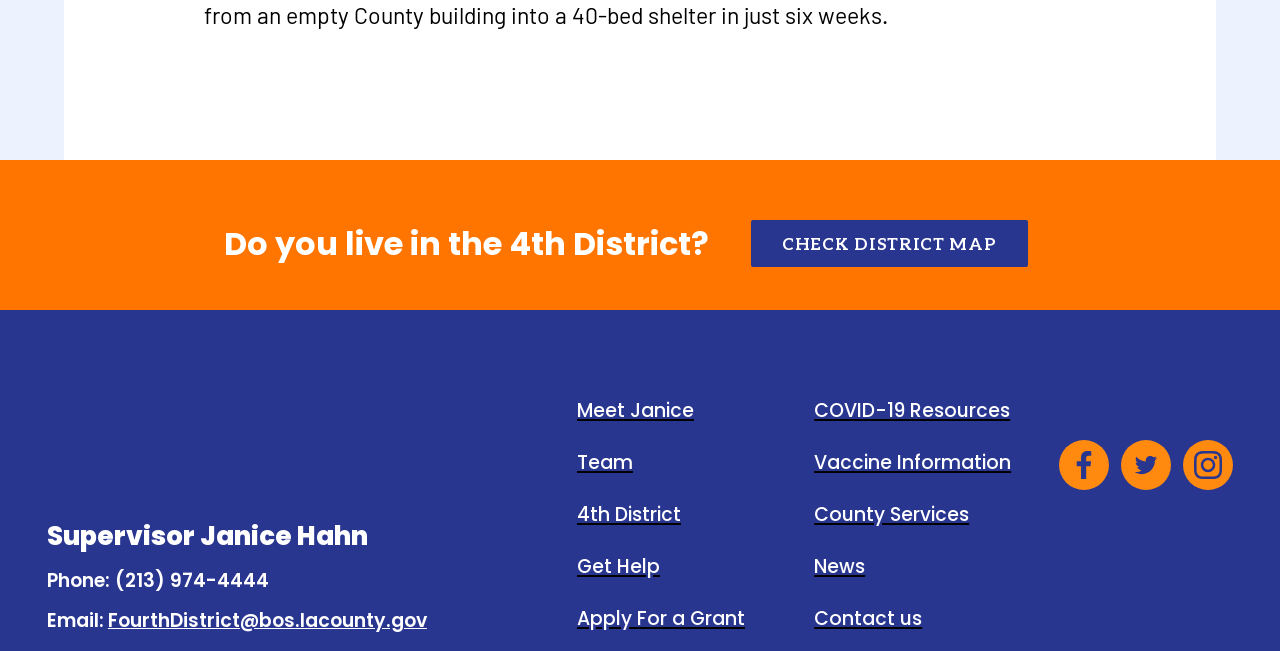Please locate the bounding box coordinates of the element that should be clicked to achieve the given instruction: "Click on the 'Next Post →' link".

None